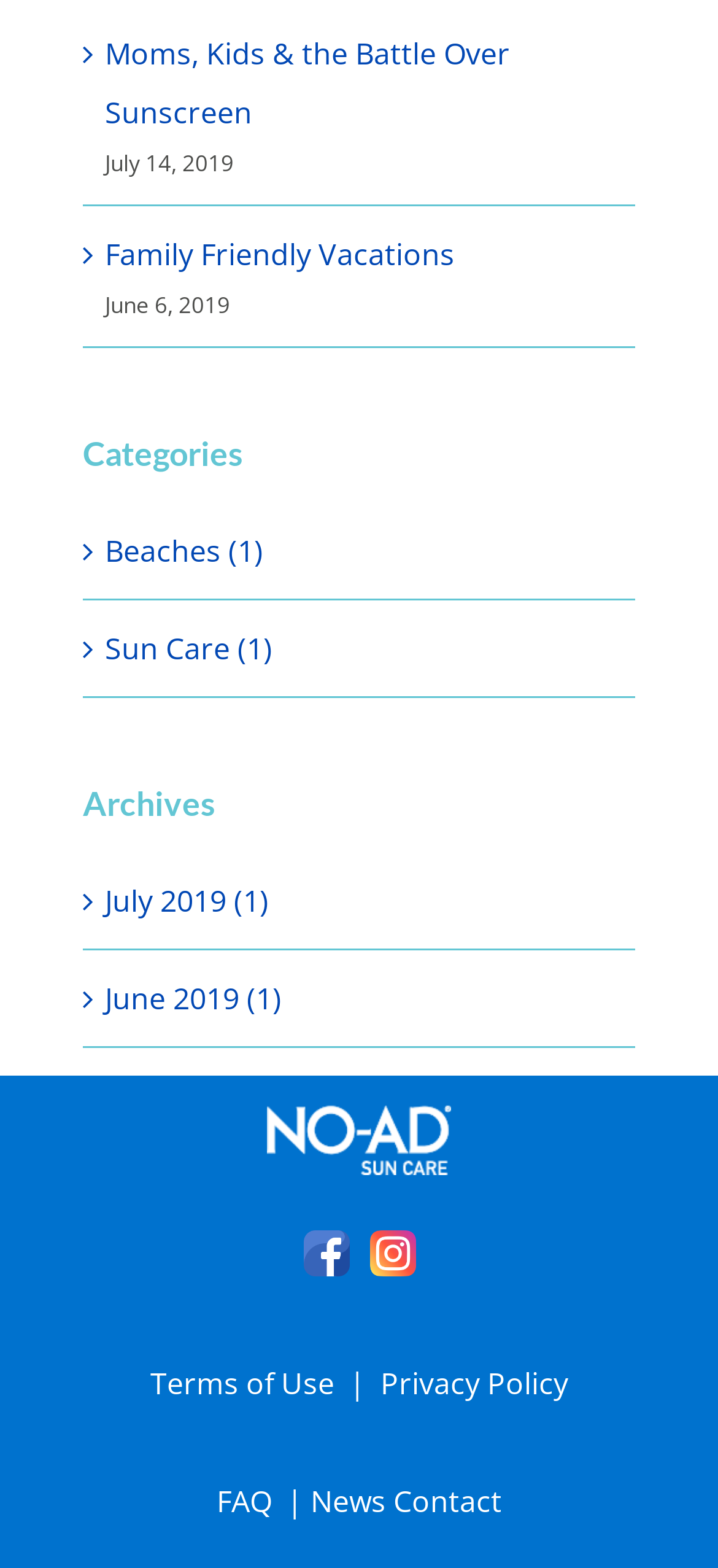Identify the bounding box coordinates of the area you need to click to perform the following instruction: "Check Terms of Use".

[0.209, 0.87, 0.465, 0.895]